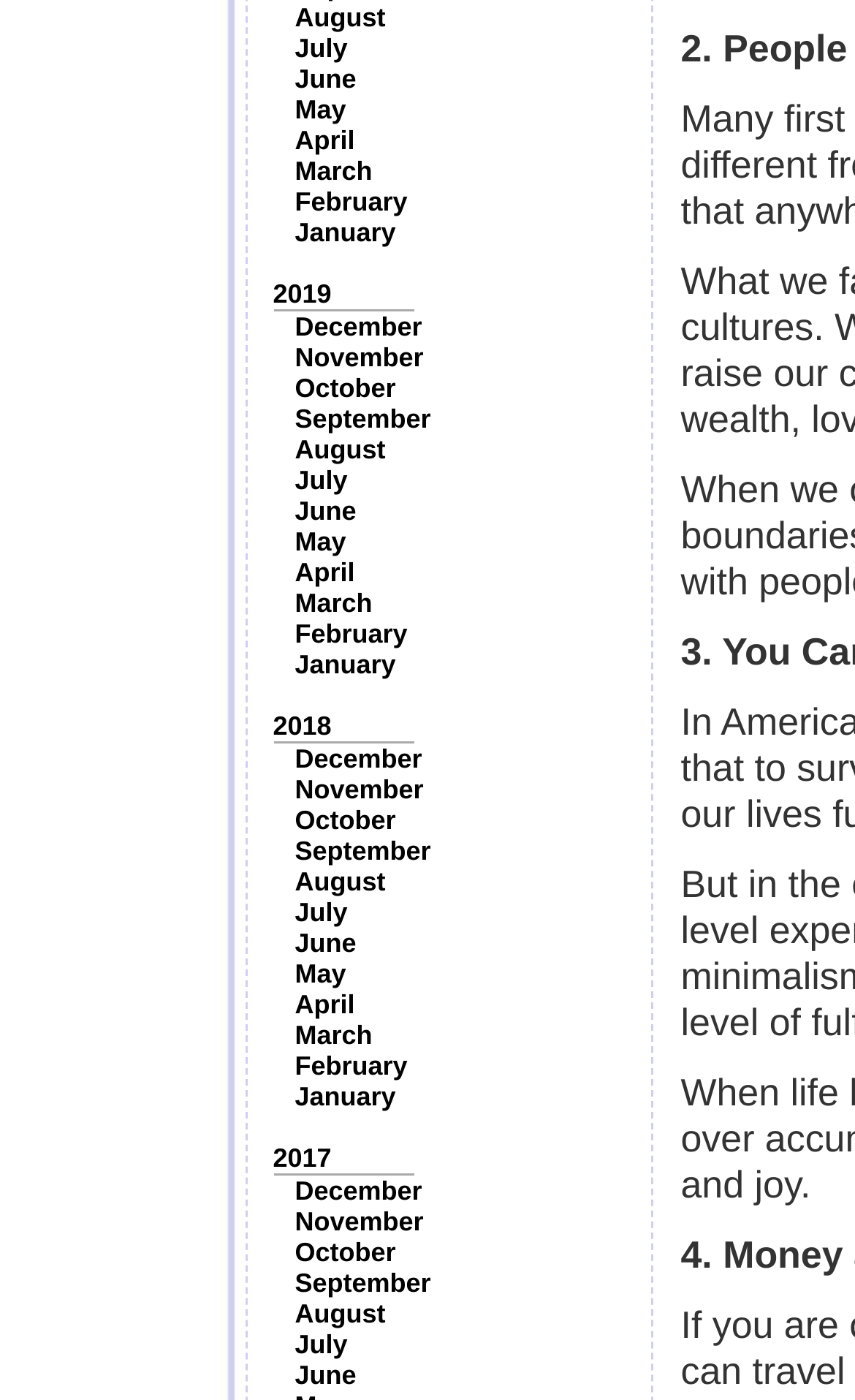How many years are listed?
Refer to the image and give a detailed answer to the question.

I counted the number of year links, which are '2019', '2018', and '2017', and found that there are three years listed.